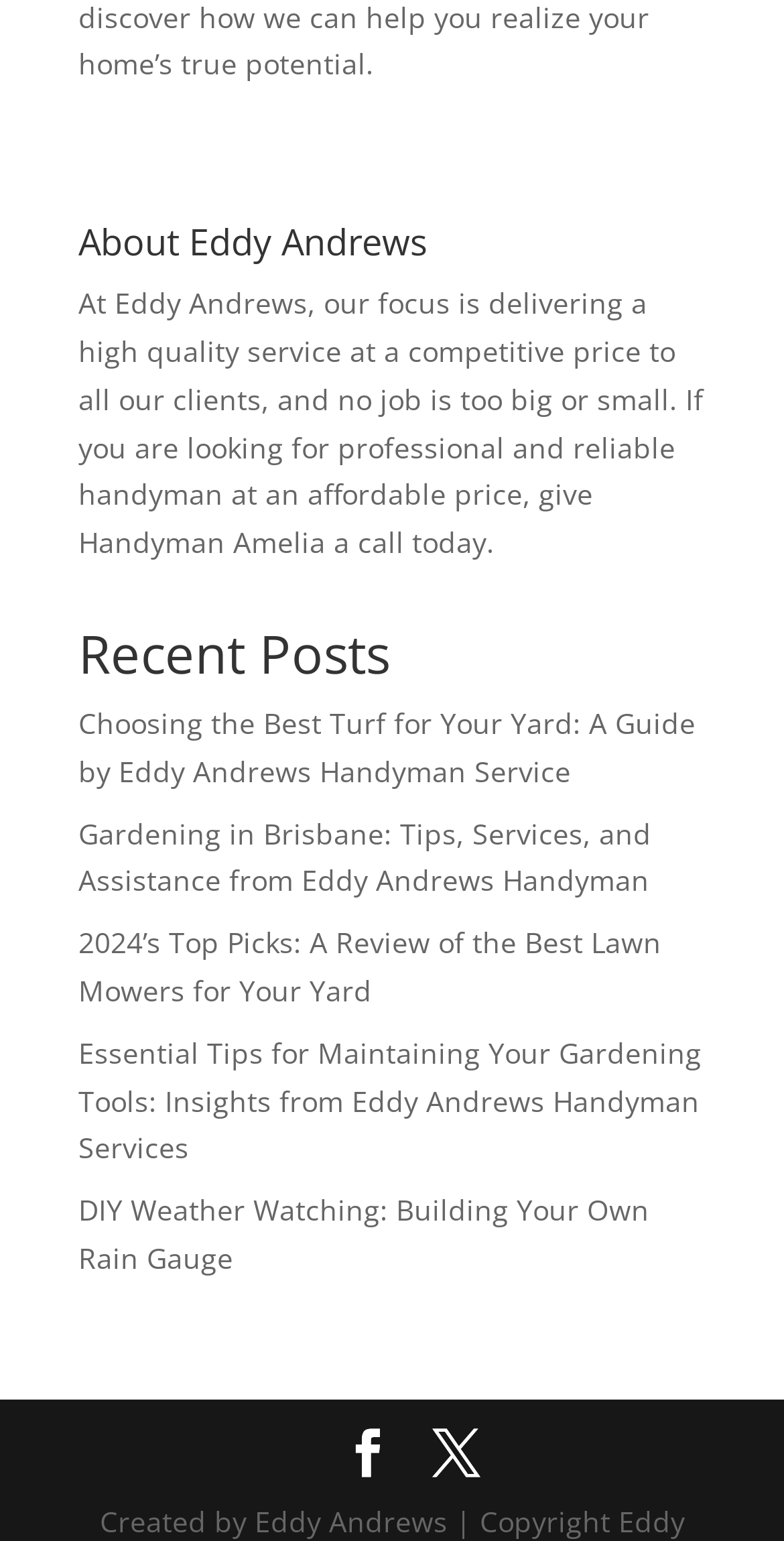What is the topic of the first recent post?
Answer with a single word or short phrase according to what you see in the image.

Choosing the Best Turf